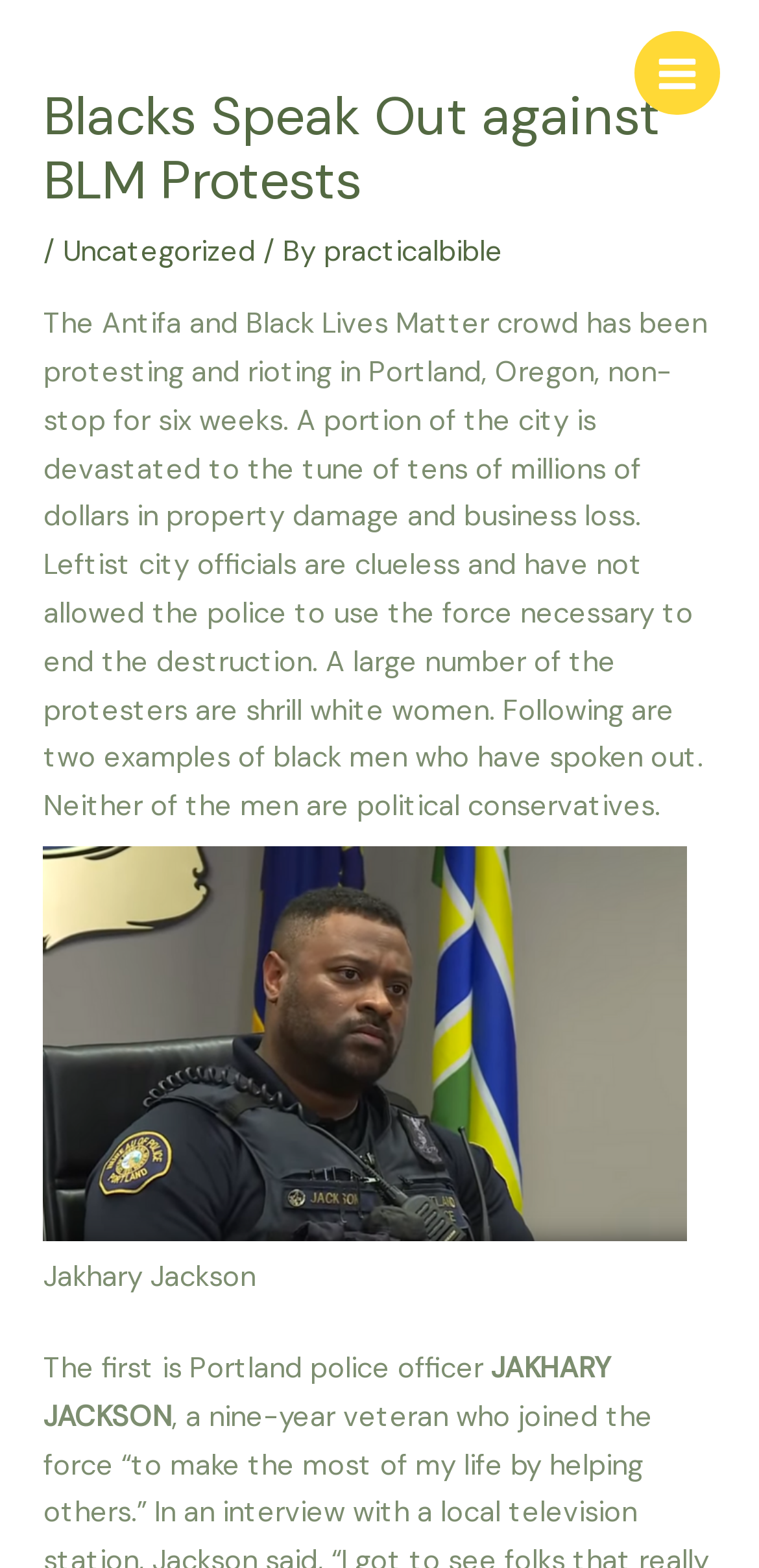Offer an in-depth caption of the entire webpage.

The webpage appears to be an article or blog post discussing the Black Lives Matter protests and featuring opinions from black individuals. At the top of the page, there is a main menu button on the right side, accompanied by a small image. Below this, there is a header section that spans almost the entire width of the page, containing the title "Blacks Speak Out against BLM Protests" in large font, followed by a separator and the author's name, "practicalbible".

The main content of the page is a block of text that occupies most of the page, describing the situation in Portland, Oregon, where protests and riots have been ongoing for six weeks, resulting in significant property damage and business losses. The text also mentions that the city officials have been ineffective in stopping the destruction and that many of the protesters are white women.

Below this text, there is a figure with a caption, featuring an image of a person named Jakhary Jackson, who is a Portland police officer. The caption identifies him as the first example of a black man who has spoken out against the protests.